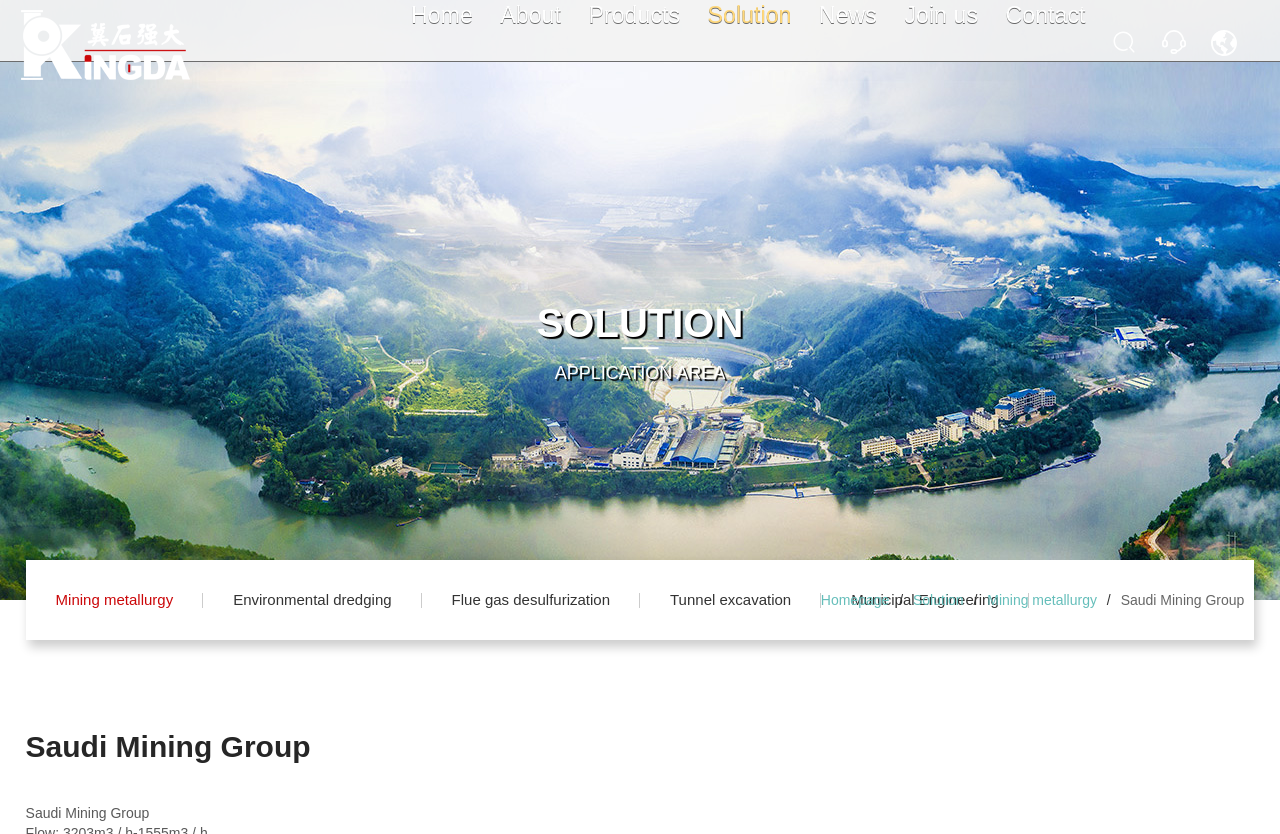Provide a short, one-word or phrase answer to the question below:
How many main categories are there?

6